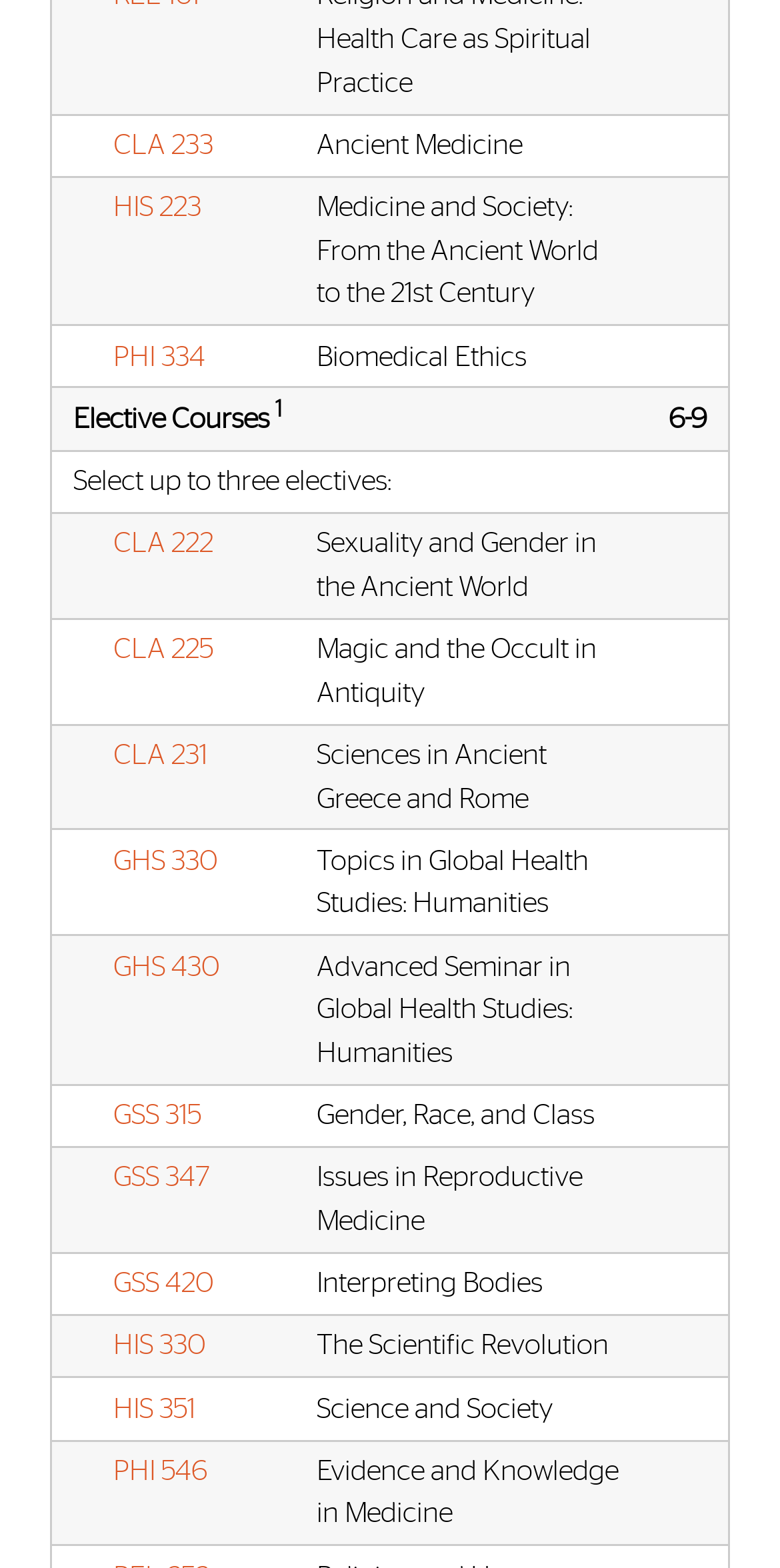Determine the bounding box coordinates of the target area to click to execute the following instruction: "View the details of 'Biomedical Ethics'."

[0.378, 0.208, 0.829, 0.247]